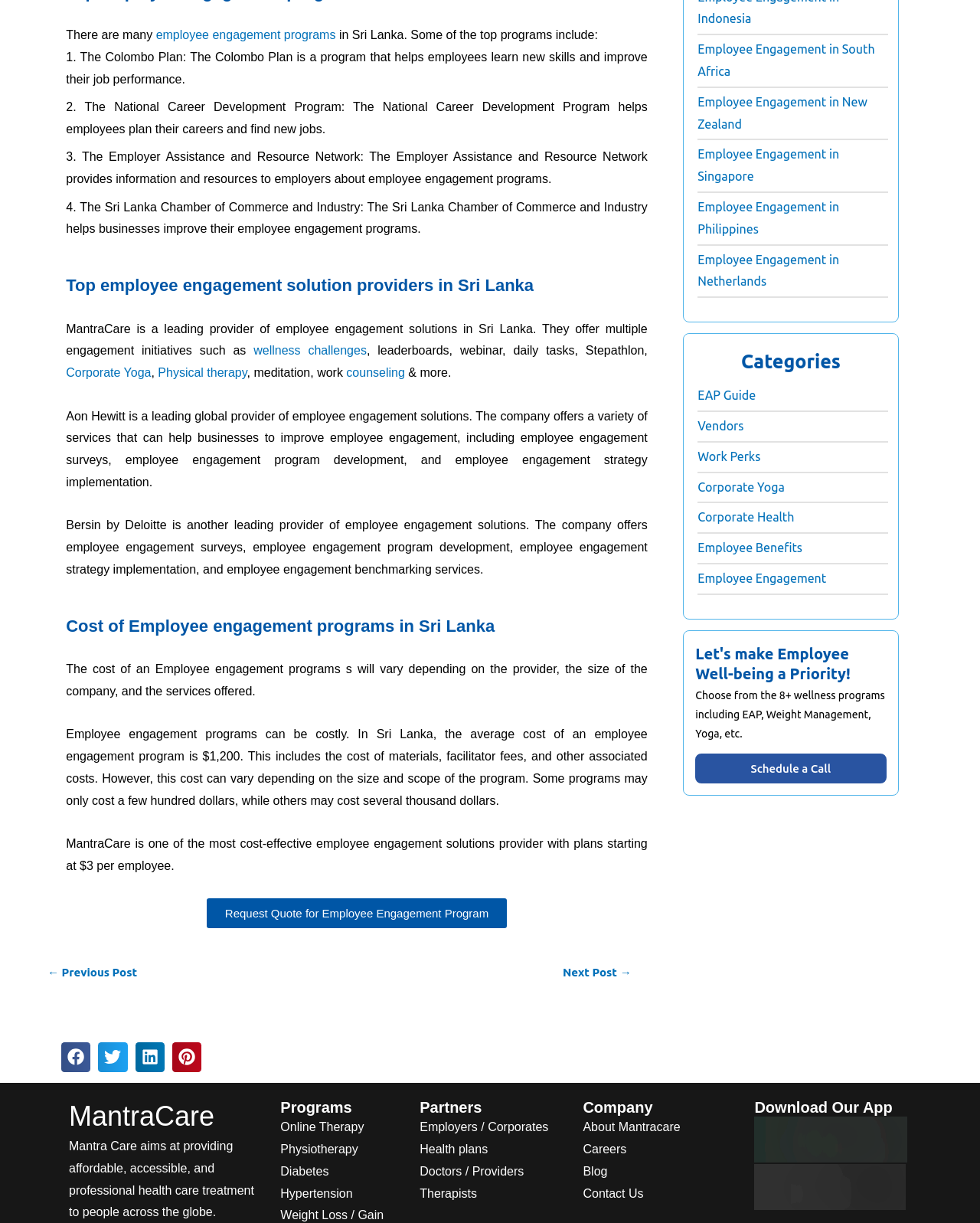Determine the bounding box coordinates of the clickable area required to perform the following instruction: "Click on the 'Share on facebook' button". The coordinates should be represented as four float numbers between 0 and 1: [left, top, right, bottom].

[0.062, 0.852, 0.092, 0.876]